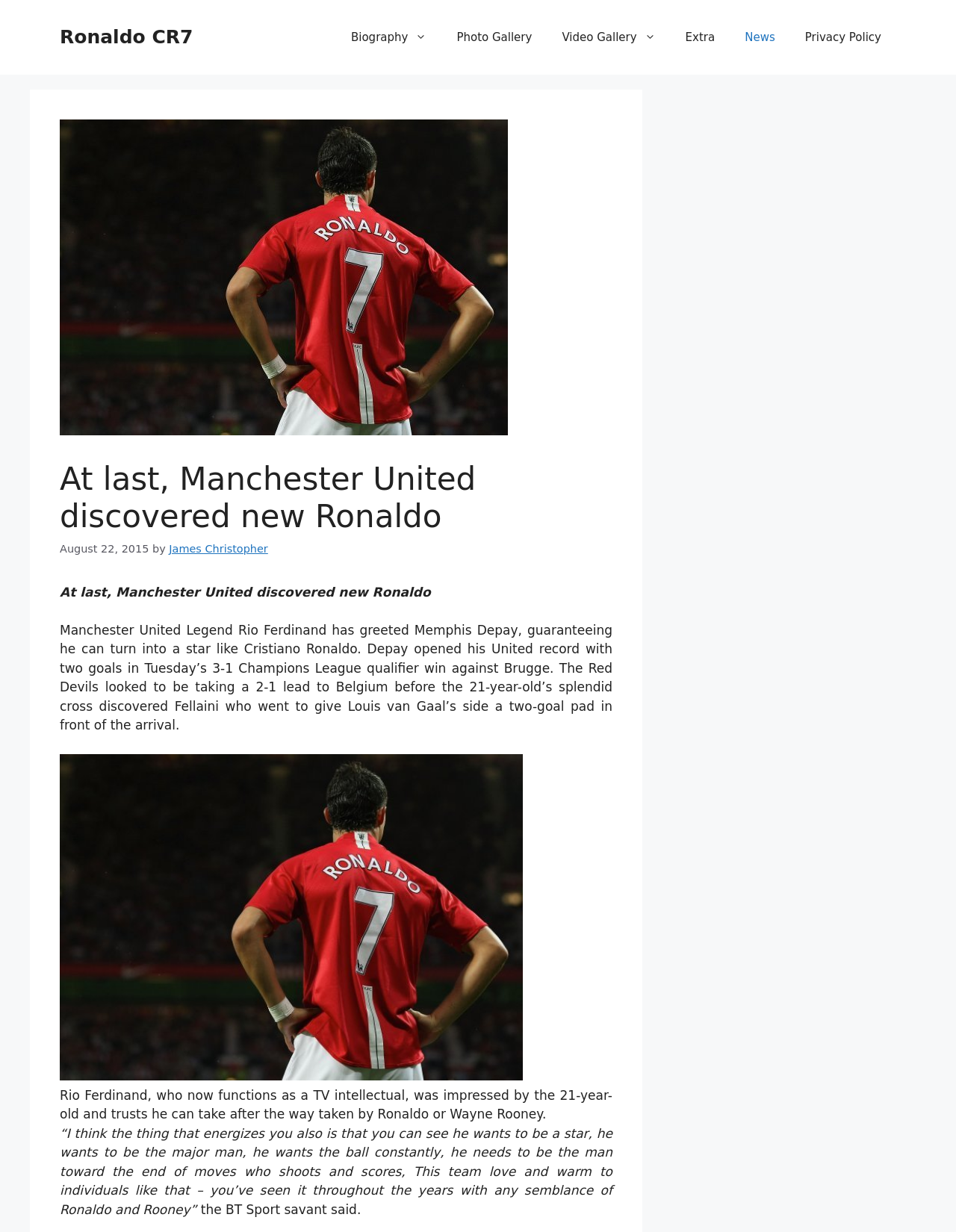Use a single word or phrase to answer this question: 
What is the name of the TV channel mentioned in the article?

BT Sport